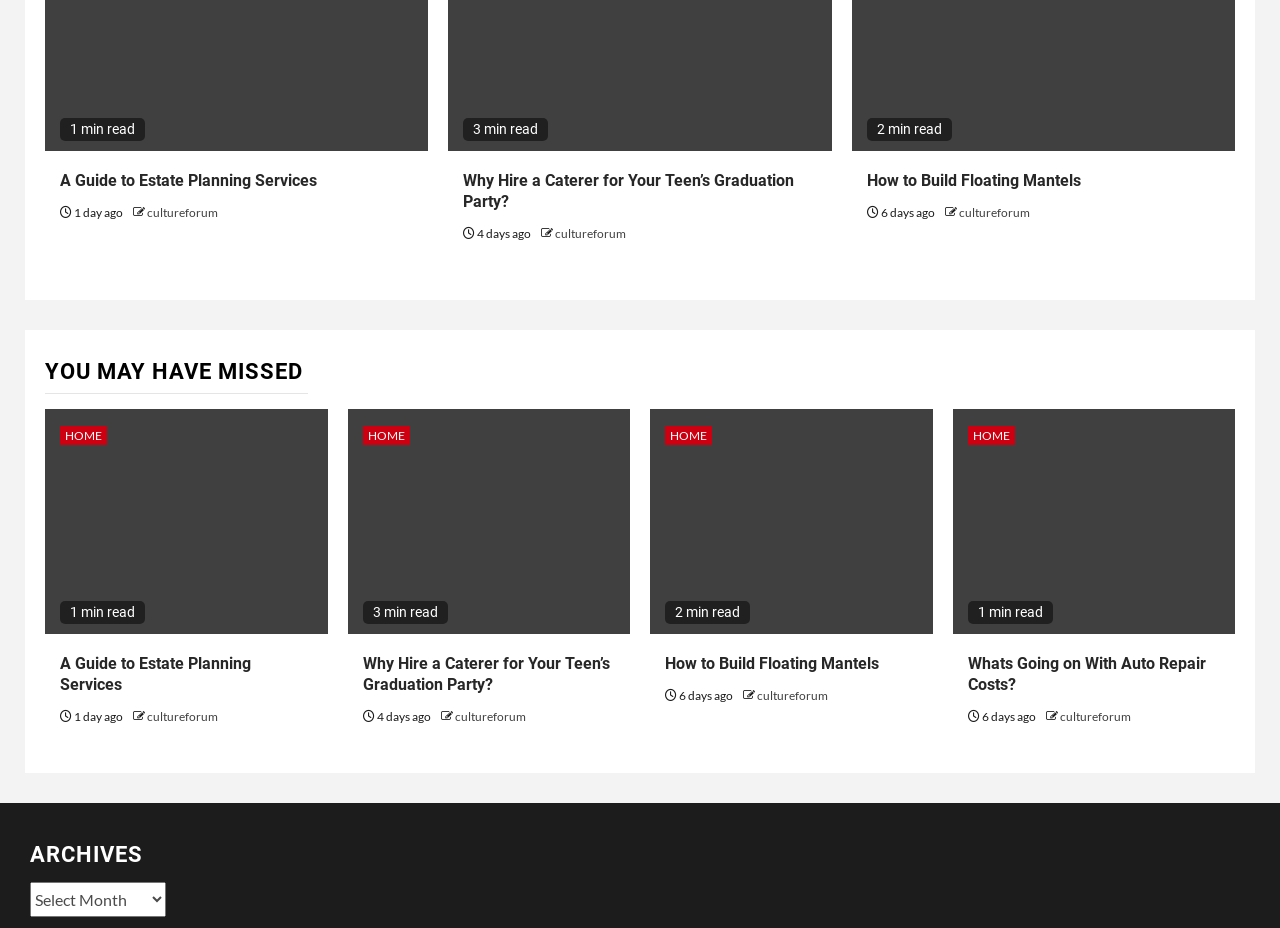Please identify the bounding box coordinates of the region to click in order to complete the task: "click on the link to read 'A Guide to Estate Planning Services'". The coordinates must be four float numbers between 0 and 1, specified as [left, top, right, bottom].

[0.047, 0.185, 0.248, 0.205]